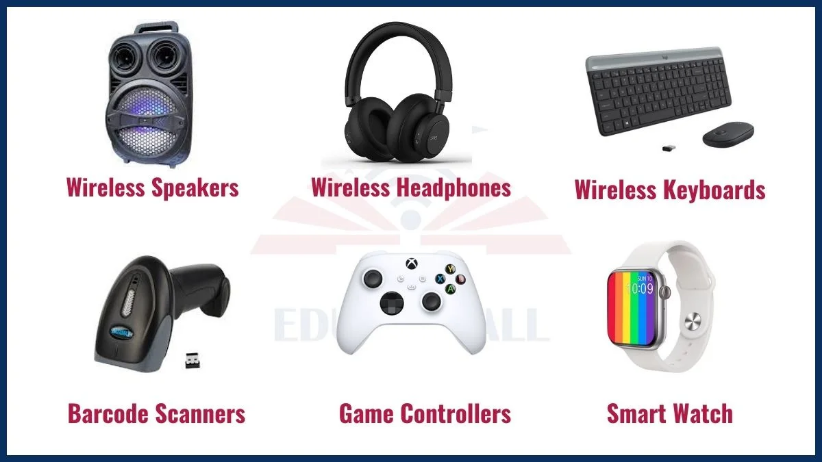What feature does the Smart Watch exhibit?
Provide an in-depth and detailed explanation in response to the question.

The Smart Watch is shown in the bottom row of the image, and it exhibits a vibrant display. This display is likely used to show various health monitoring metrics, such as heart rate, steps taken, and other fitness-related data, representing the intersection of technology and health monitoring.